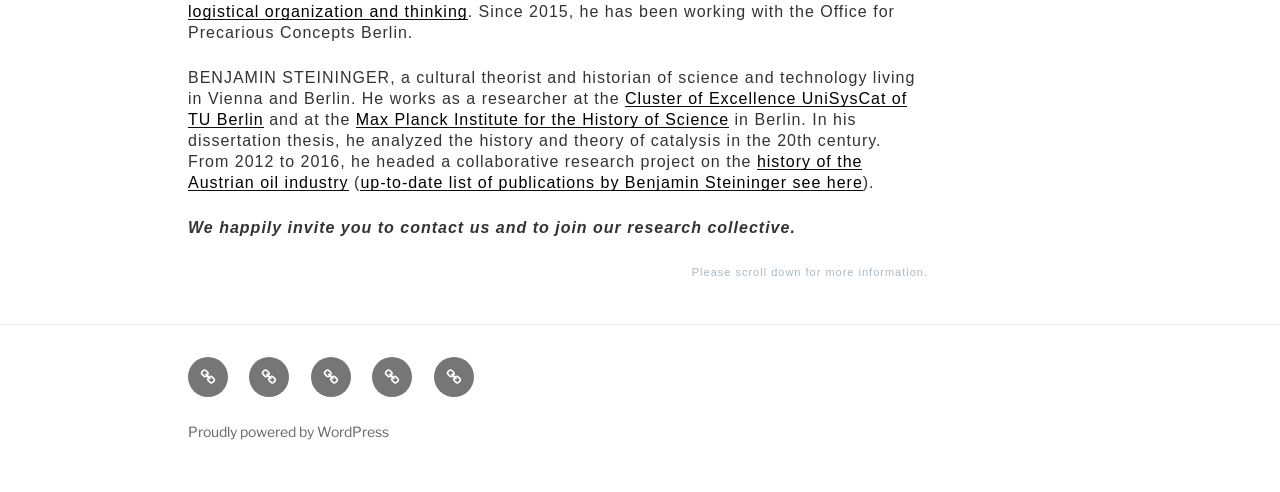Can you find the bounding box coordinates for the element that needs to be clicked to execute this instruction: "View the 'Company News'"? The coordinates should be given as four float numbers between 0 and 1, i.e., [left, top, right, bottom].

None